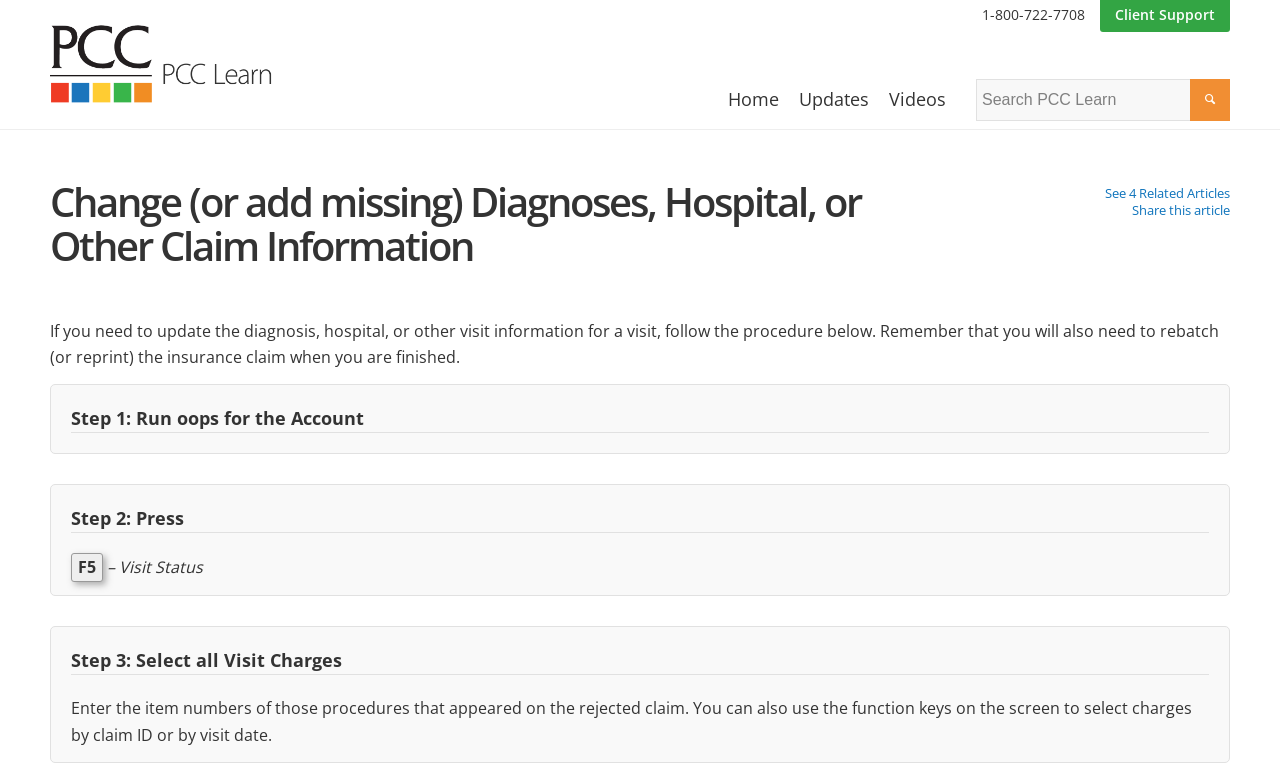Determine the bounding box of the UI element mentioned here: "See 4 Related Articles". The coordinates must be in the format [left, top, right, bottom] with values ranging from 0 to 1.

[0.863, 0.238, 0.961, 0.261]